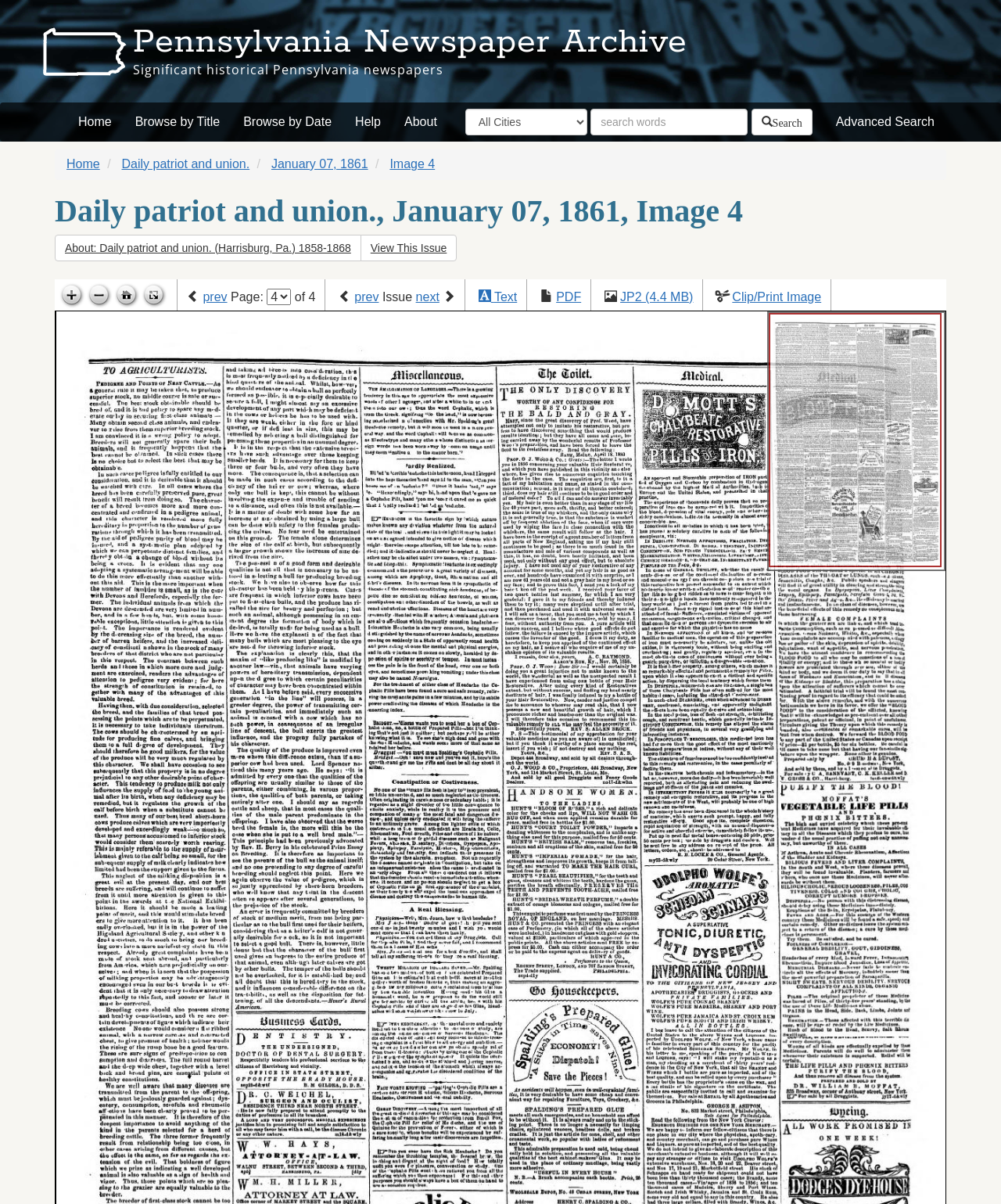Using the information in the image, give a detailed answer to the following question: What is the title of the newspaper?

The title of the newspaper can be found in the heading element with the text 'Daily patriot and union., January 07, 1861, Image 4' and also in the link element with the text 'Daily patriot and union.'.